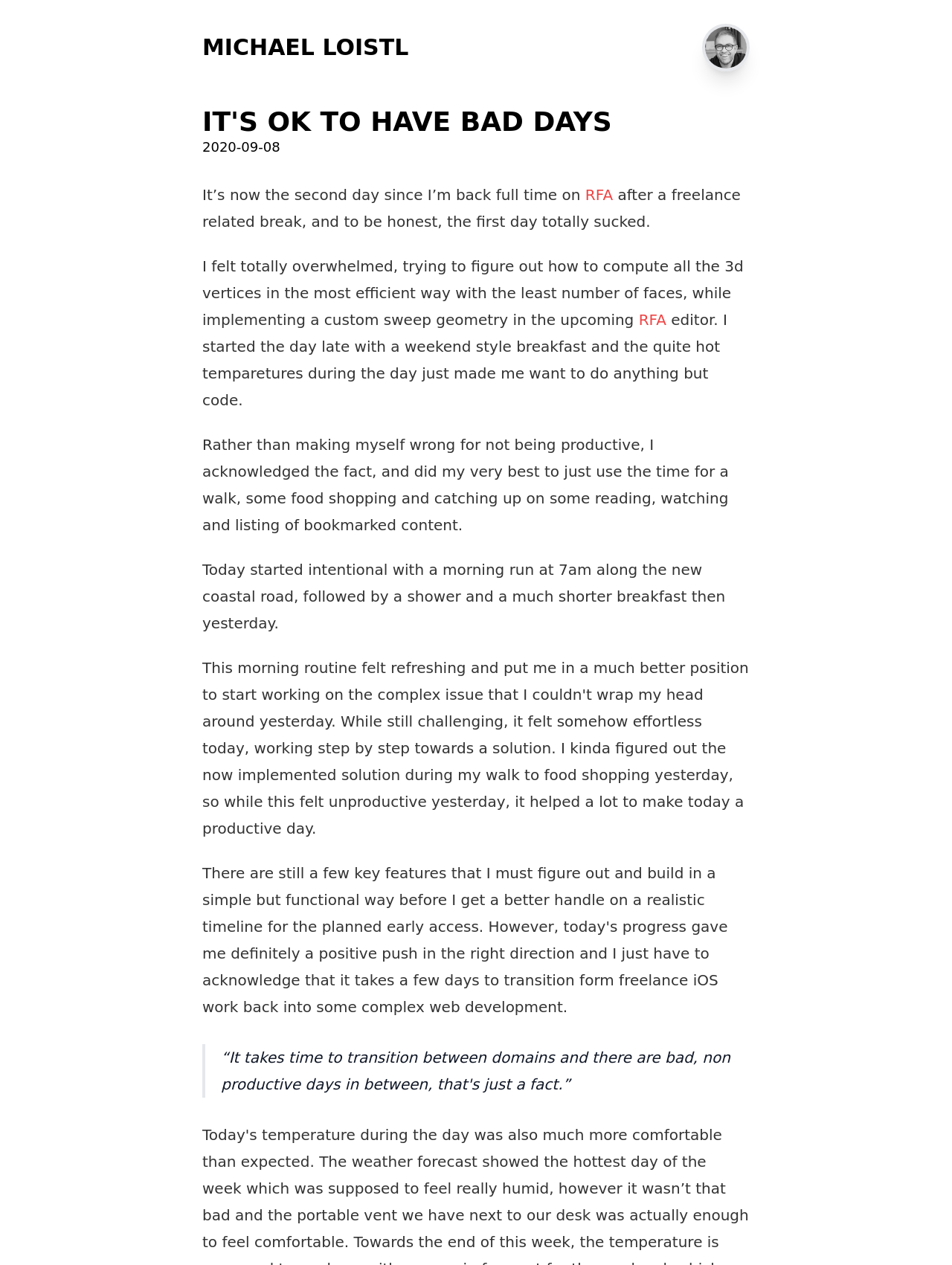Can you extract the headline from the webpage for me?

IT'S OK TO HAVE BAD DAYS